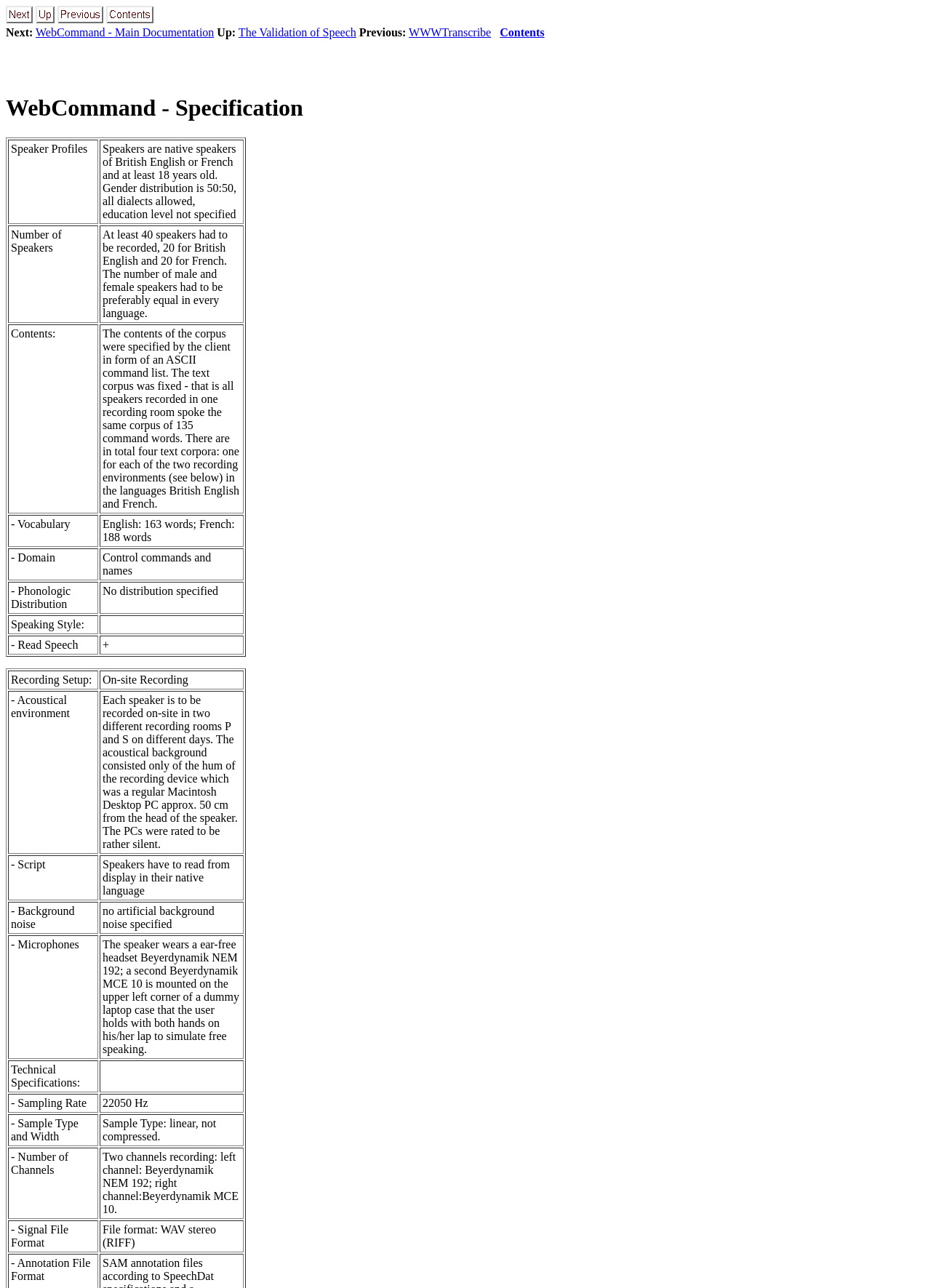Provide a one-word or one-phrase answer to the question:
How many words are in the English vocabulary?

163 words